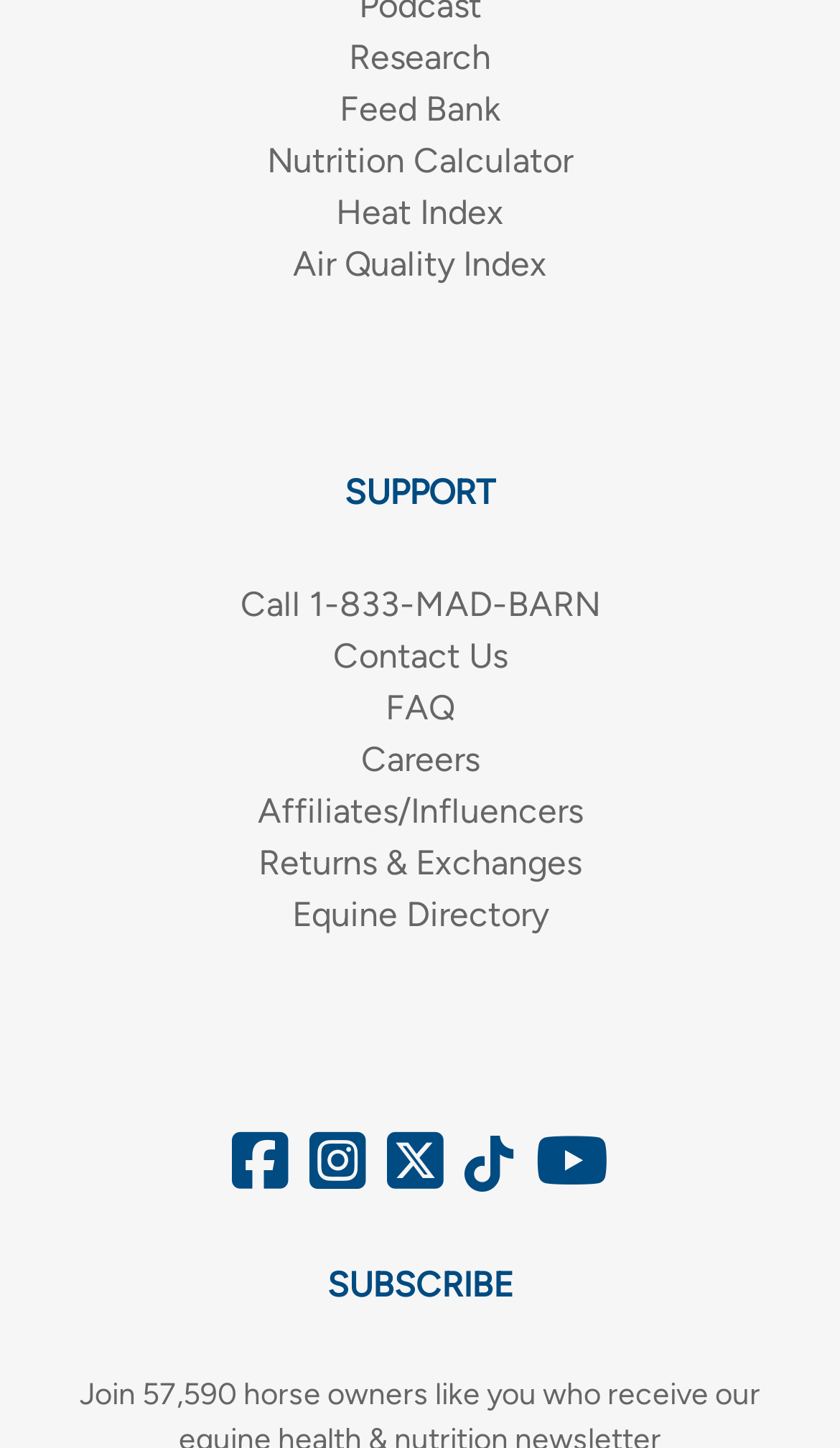Using the element description Air Quality Index, predict the bounding box coordinates for the UI element. Provide the coordinates in (top-left x, top-left y, bottom-right x, bottom-right y) format with values ranging from 0 to 1.

[0.077, 0.166, 0.923, 0.201]